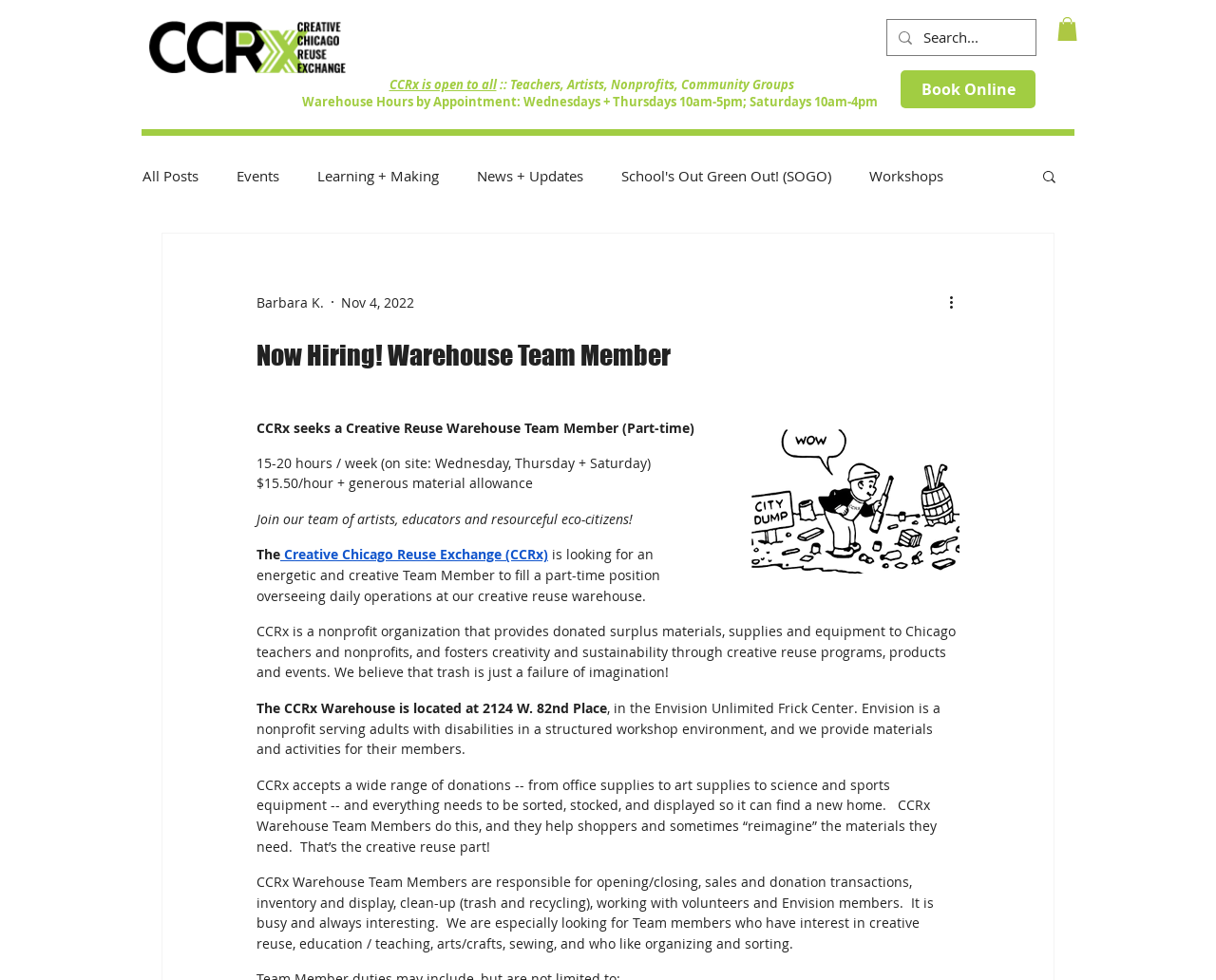Answer the following query with a single word or phrase:
What is the hourly wage for the Warehouse Team Member?

$15.50/hour